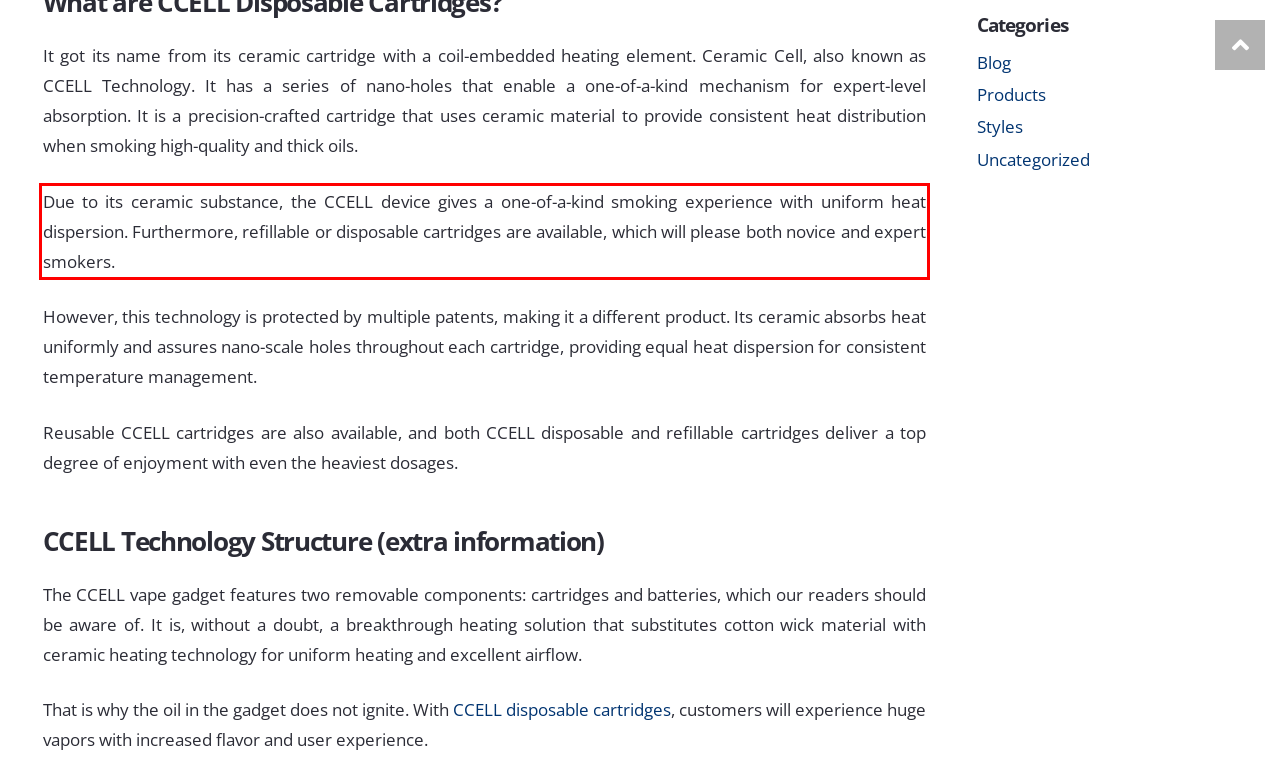Please examine the webpage screenshot containing a red bounding box and use OCR to recognize and output the text inside the red bounding box.

Due to its ceramic substance, the CCELL device gives a one-of-a-kind smoking experience with uniform heat dispersion. Furthermore, refillable or disposable cartridges are available, which will please both novice and expert smokers.